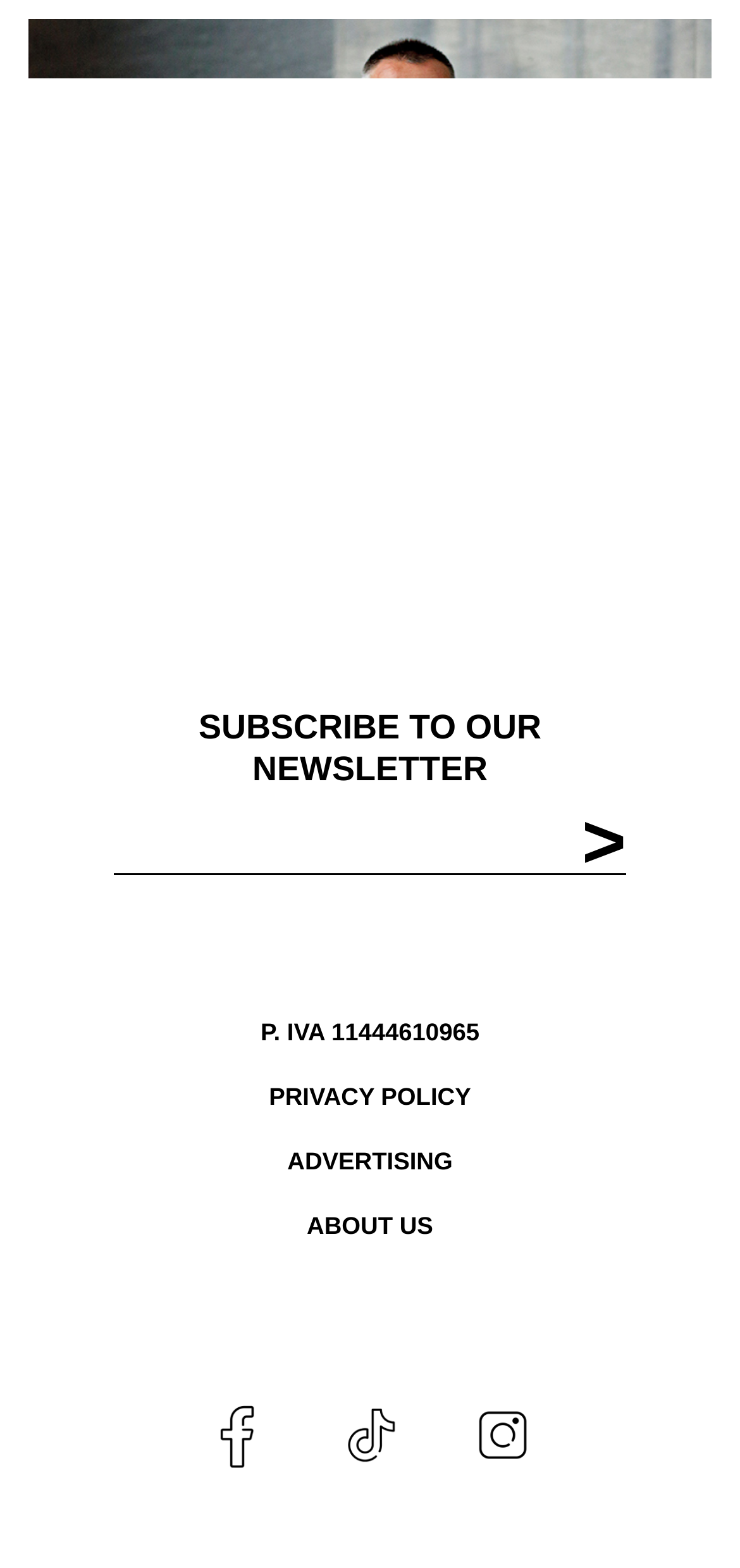Use a single word or phrase to answer the question: What is the purpose of the textbox?

Enter email